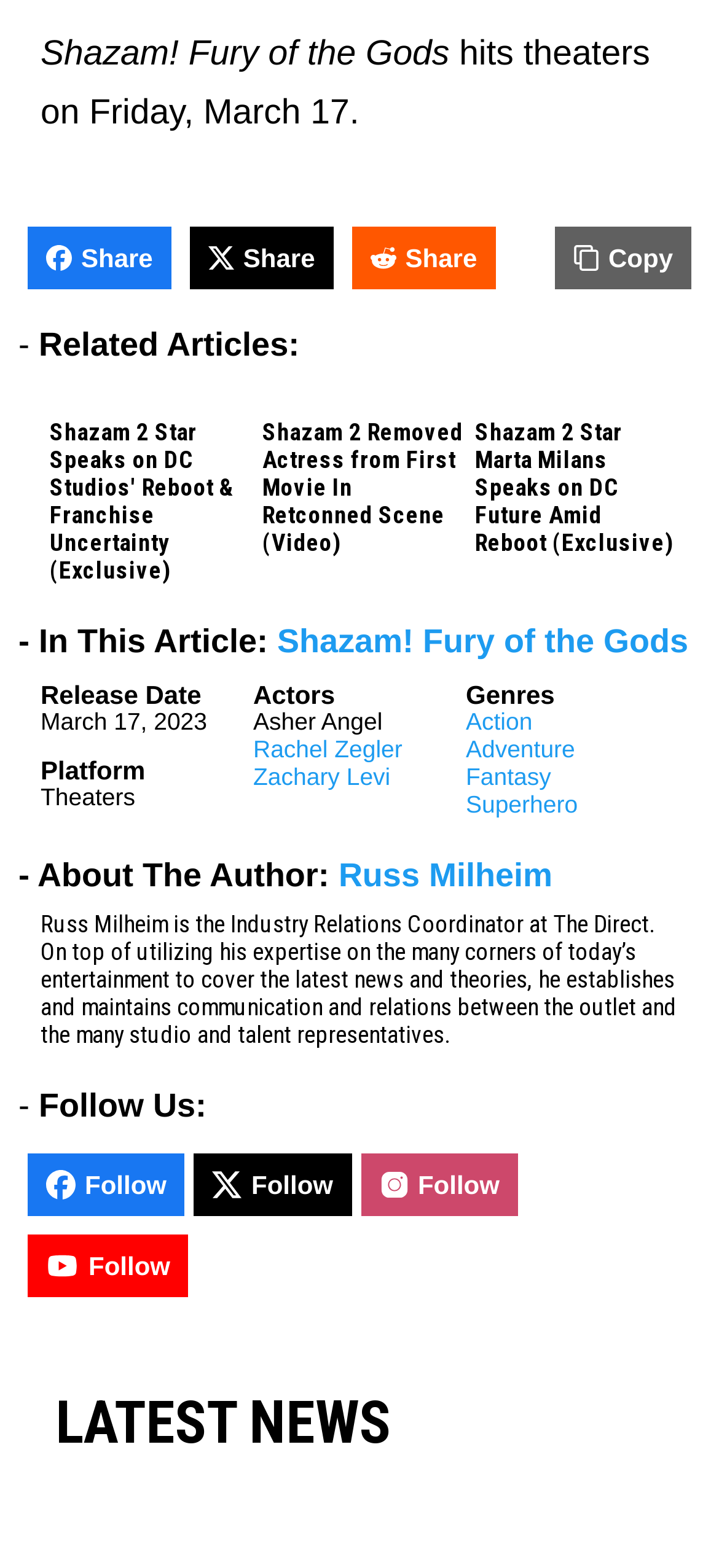Please identify the bounding box coordinates of the area that needs to be clicked to fulfill the following instruction: "Click on 'Share'."

[0.038, 0.145, 0.238, 0.185]